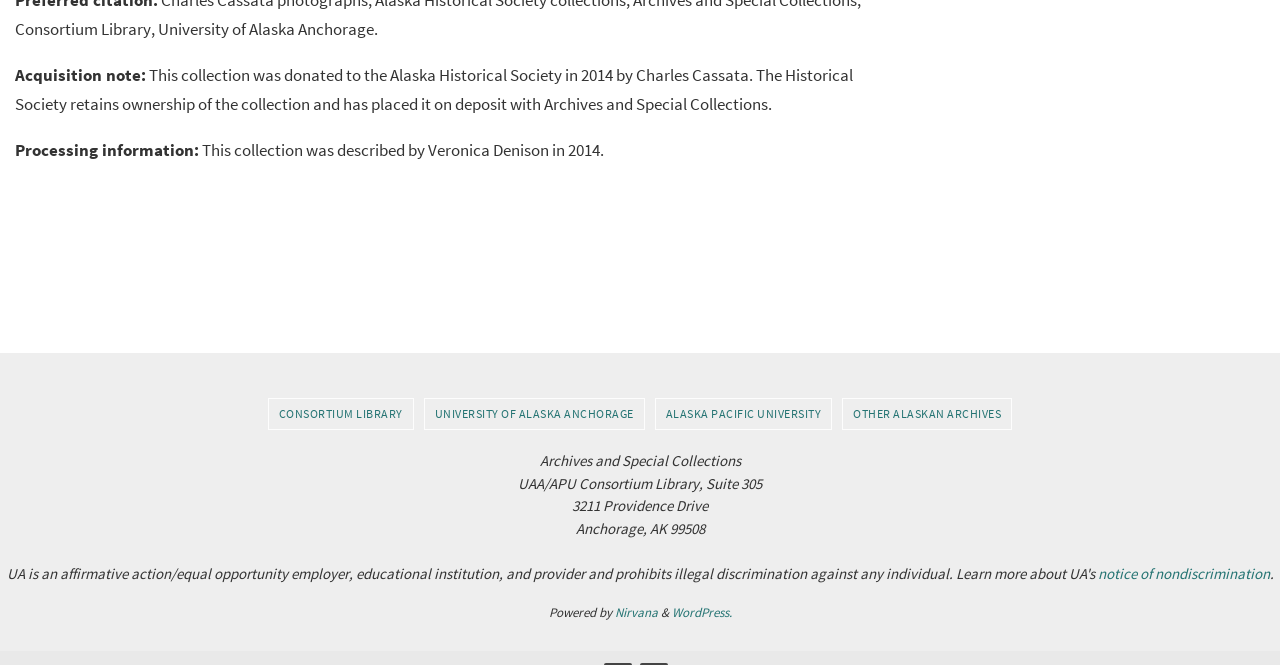Find and provide the bounding box coordinates for the UI element described with: "University of Alaska Anchorage".

[0.332, 0.6, 0.503, 0.645]